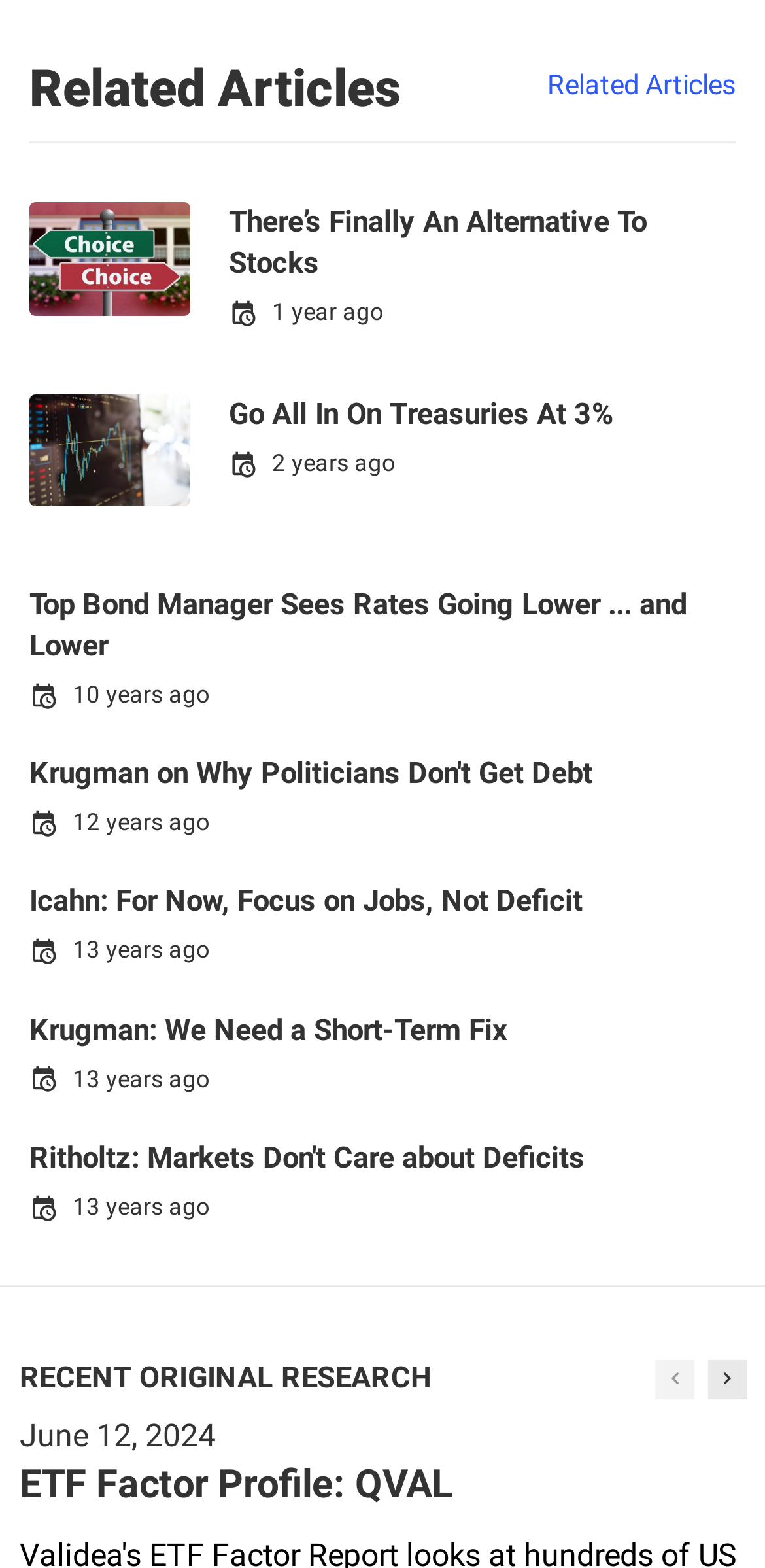What is the title of the first article?
Using the information from the image, give a concise answer in one word or a short phrase.

There’s Finally An Alternative To Stocks